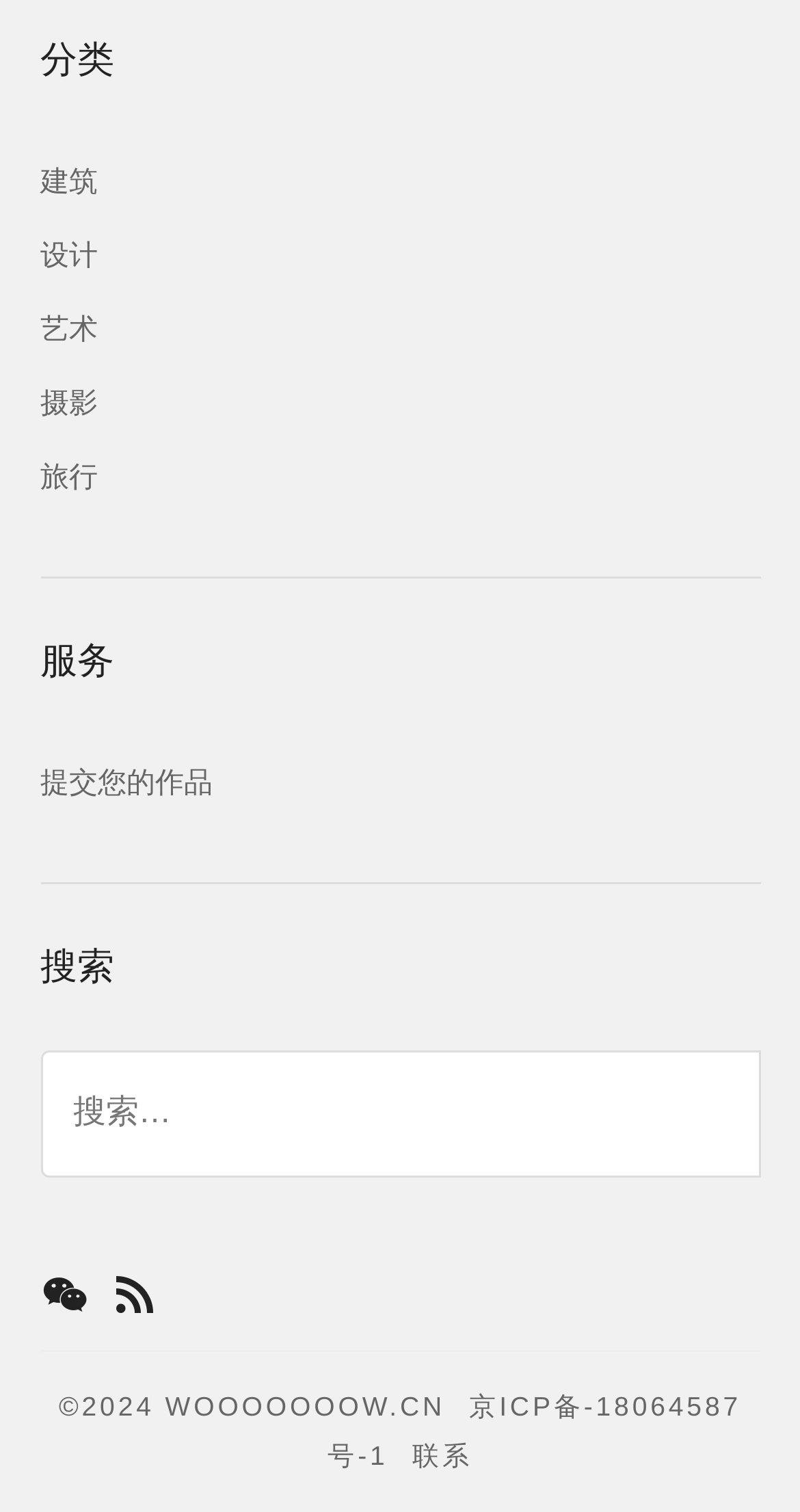Locate the bounding box coordinates of the UI element described by: "parent_node: 搜索： name="s" placeholder="搜索…"". The bounding box coordinates should consist of four float numbers between 0 and 1, i.e., [left, top, right, bottom].

[0.05, 0.695, 0.95, 0.779]